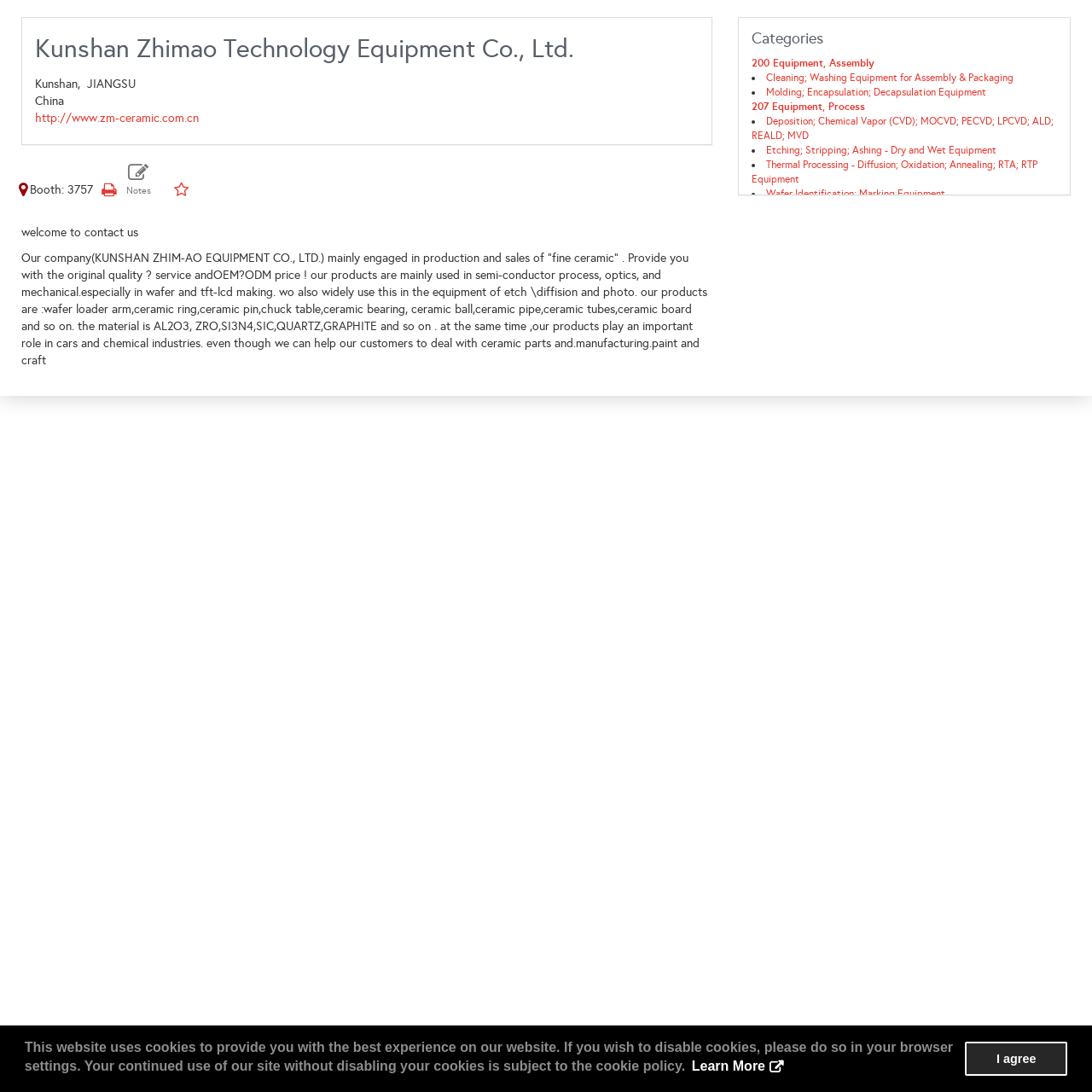Pinpoint the bounding box coordinates of the clickable element to carry out the following instruction: "view categories."

[0.688, 0.028, 0.968, 0.044]